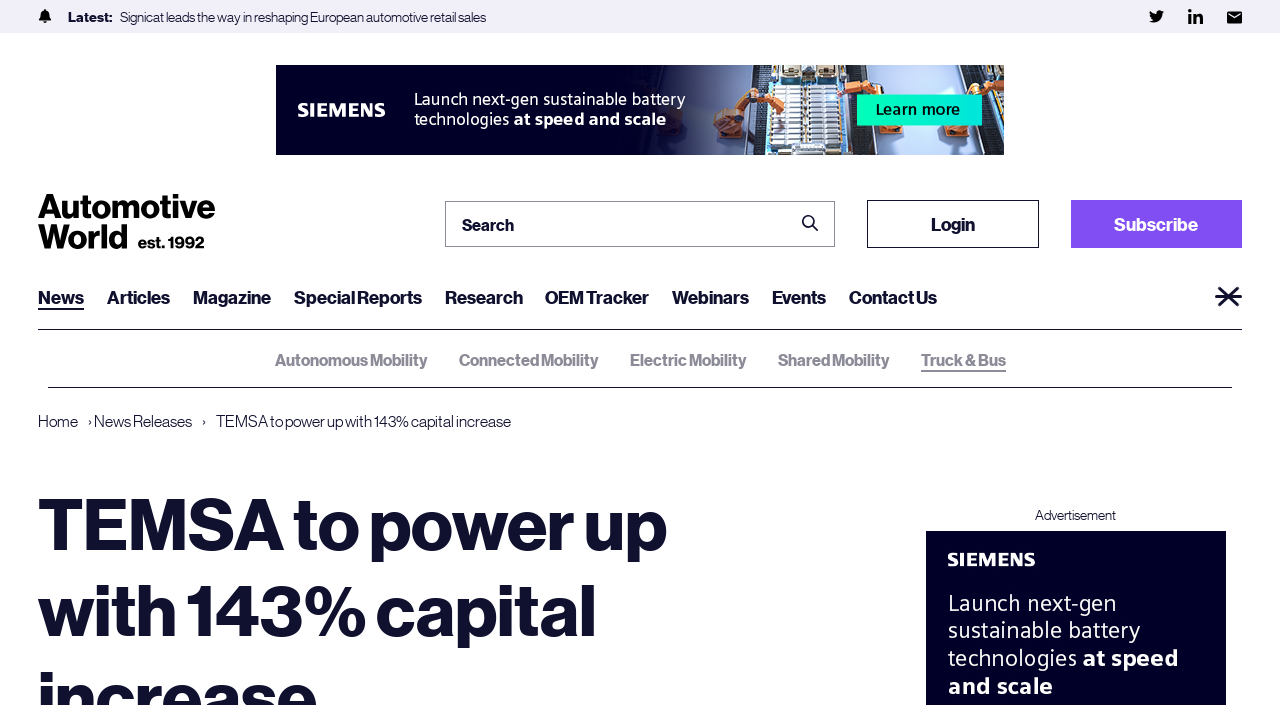Find and indicate the bounding box coordinates of the region you should select to follow the given instruction: "Search for news".

[0.347, 0.263, 0.653, 0.373]